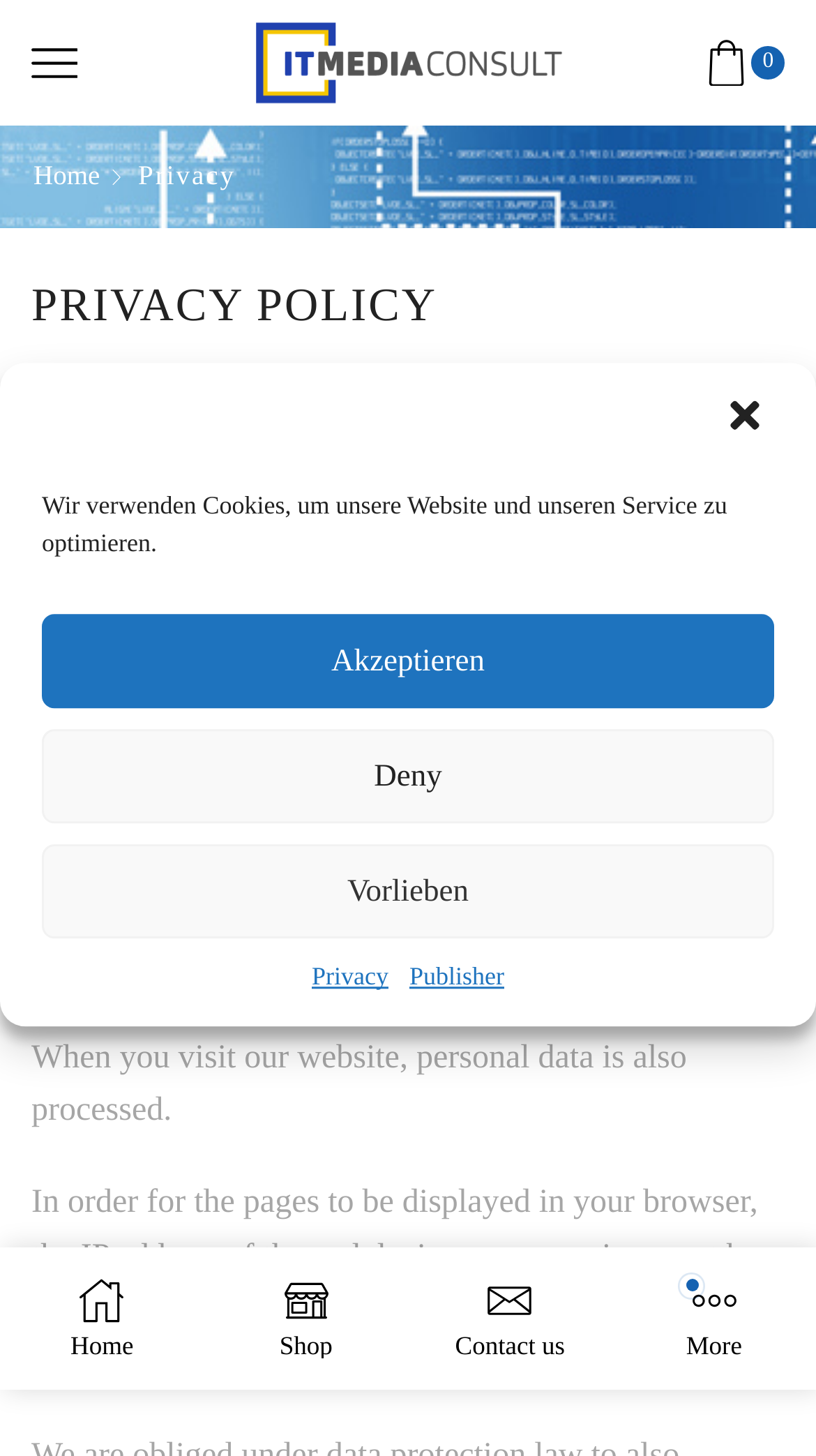What is the name of the company?
Based on the image, answer the question in a detailed manner.

The company name can be found in the top section of the webpage, where it is written as 'ITMediaConsult AG' with an accompanying image.